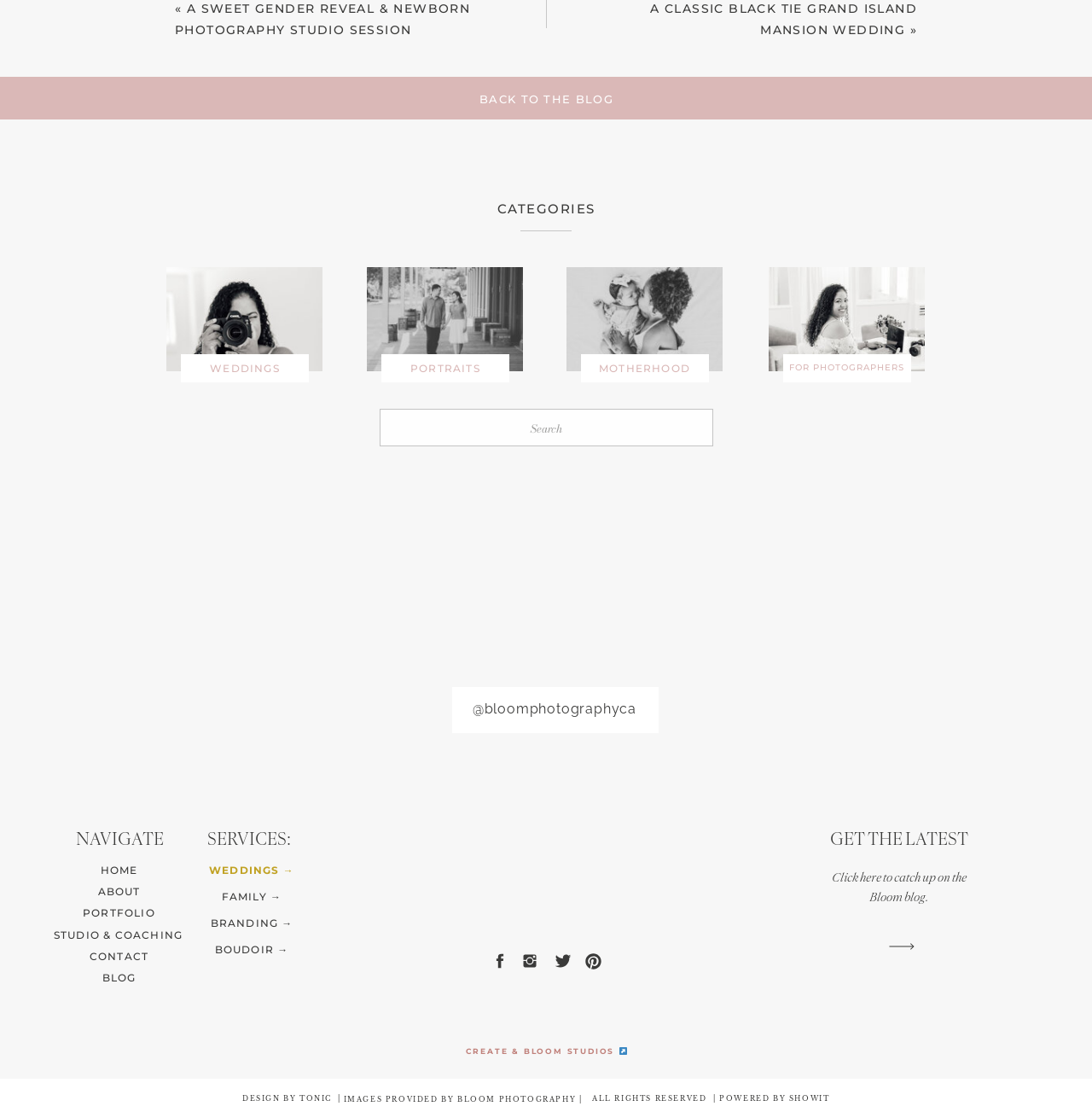What is the category of the first link?
Using the image as a reference, give a one-word or short phrase answer.

WEDDINGS